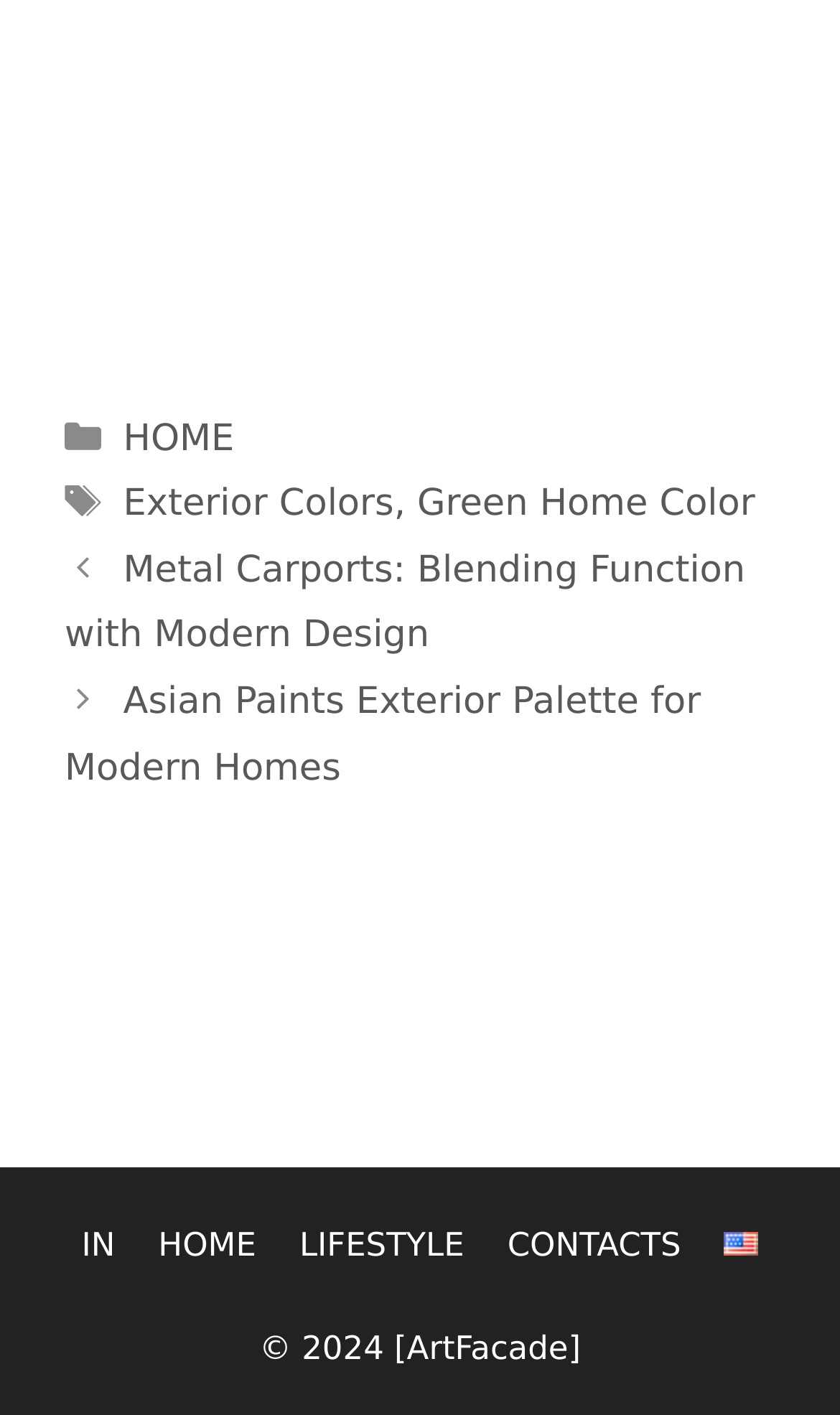Could you please study the image and provide a detailed answer to the question:
What is the language of the webpage?

The language of the webpage is indicated by the link 'English' in the complementary section, which is accompanied by an image of the English flag.